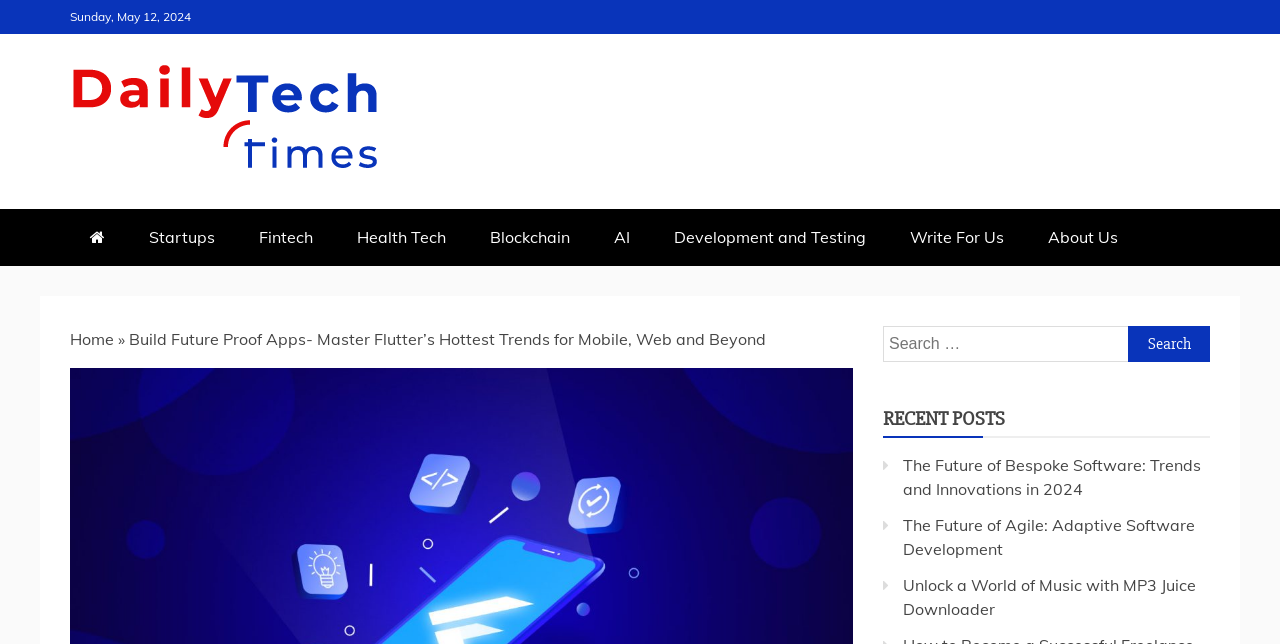Please give a short response to the question using one word or a phrase:
What is the date displayed on the webpage?

Sunday, May 12, 2024